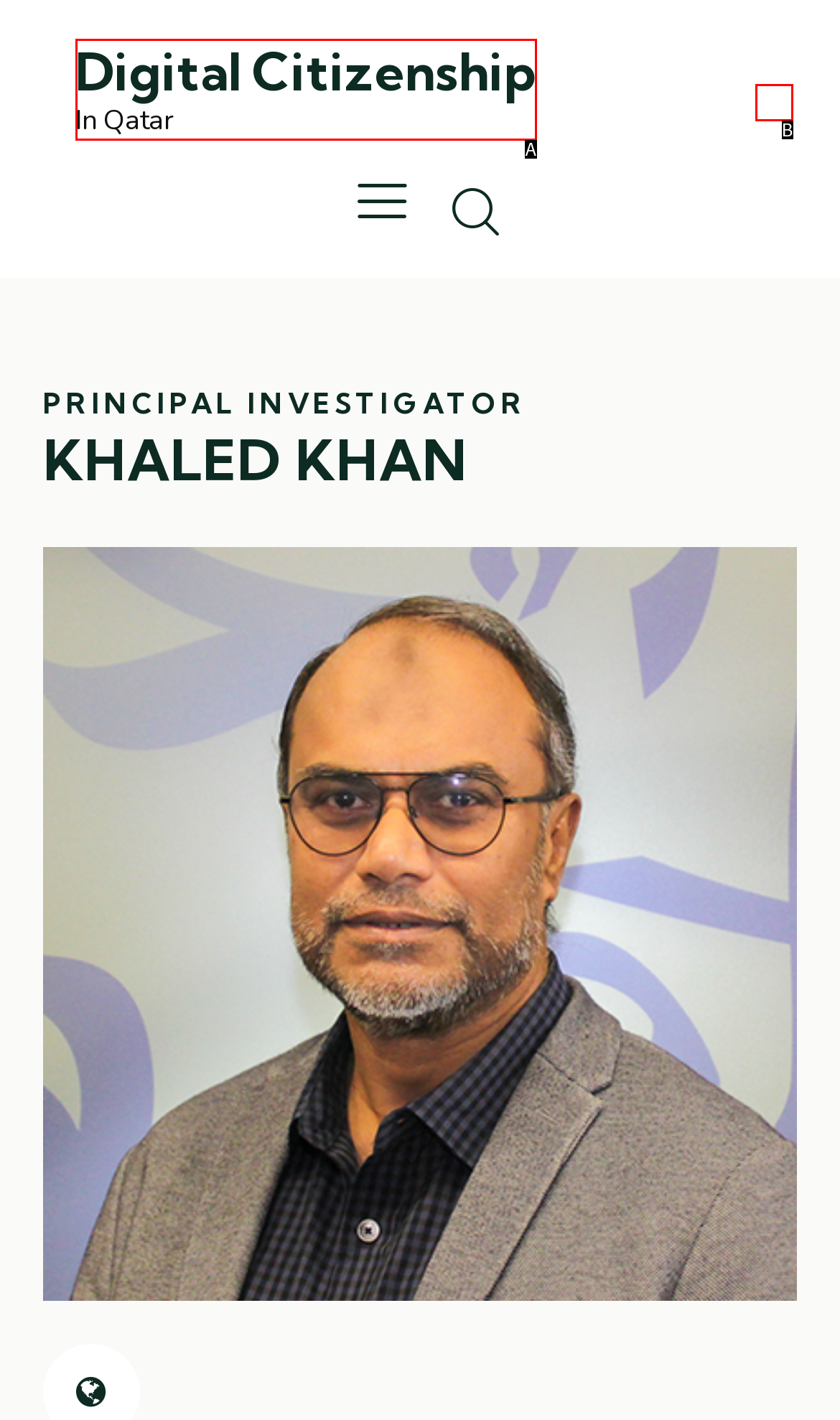Using the element description: Close, select the HTML element that matches best. Answer with the letter of your choice.

B